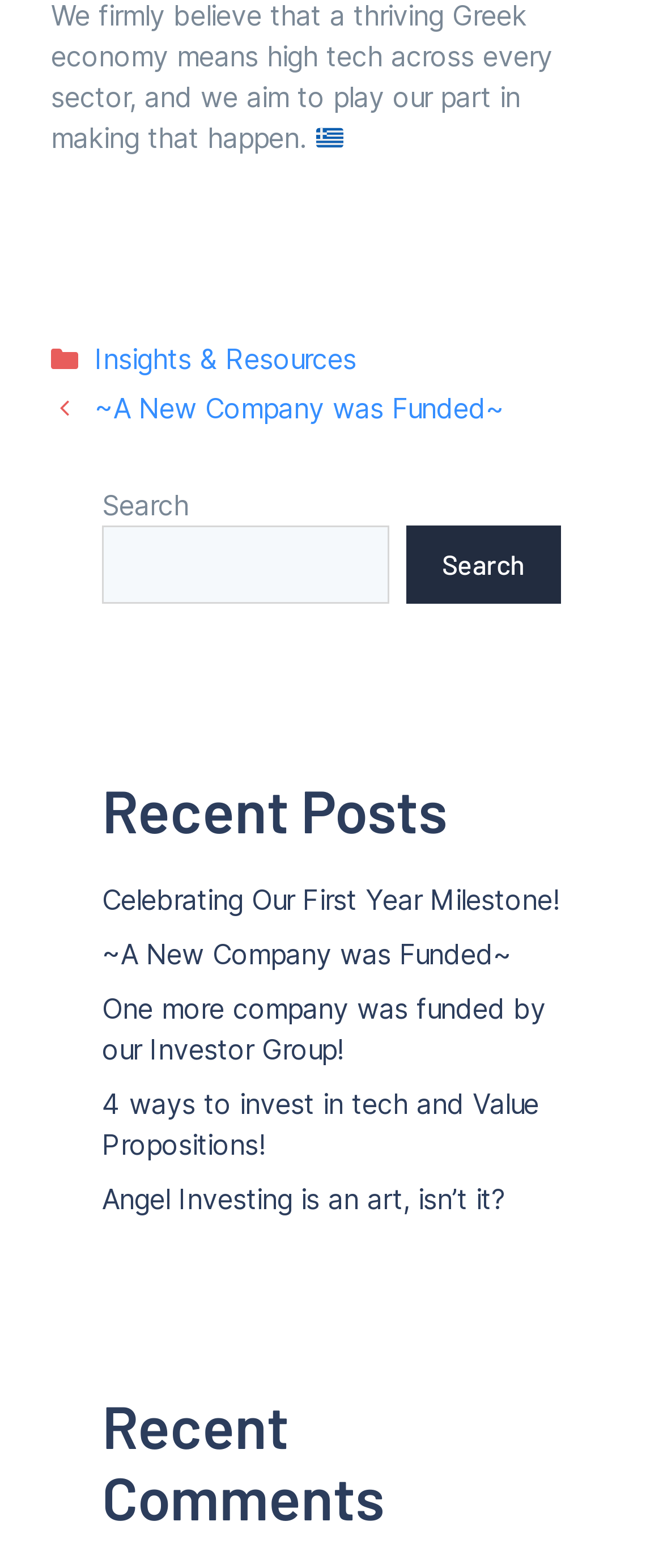How many recent posts are listed?
We need a detailed and meticulous answer to the question.

I counted the number of links under the 'Recent Posts' heading, which are 5 in total.